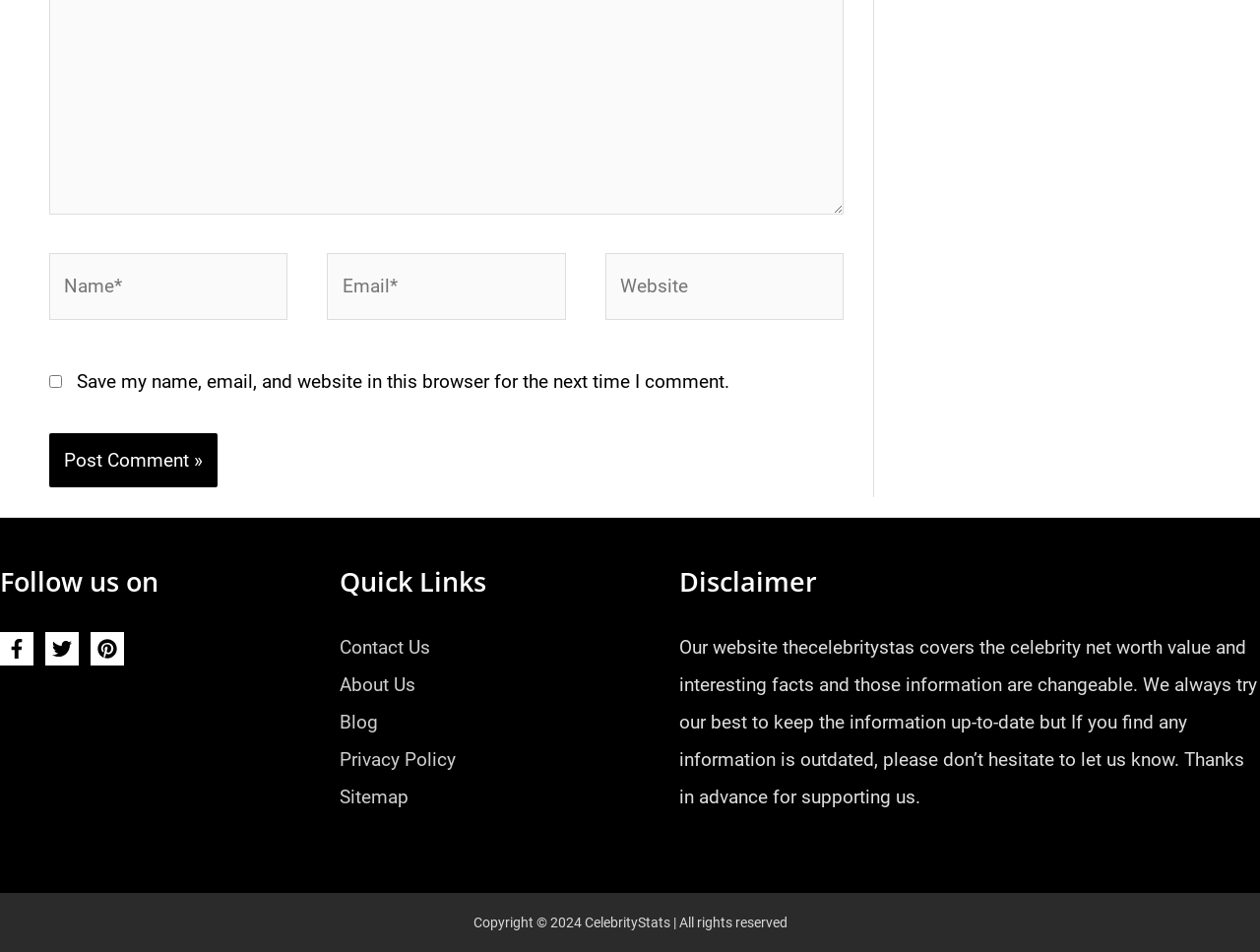What is the copyright year?
Using the details shown in the screenshot, provide a comprehensive answer to the question.

The copyright information is located at the bottom of the webpage and states 'Copyright © 2024 CelebrityStats | All rights reserved.' This indicates that the copyright year is 2024.